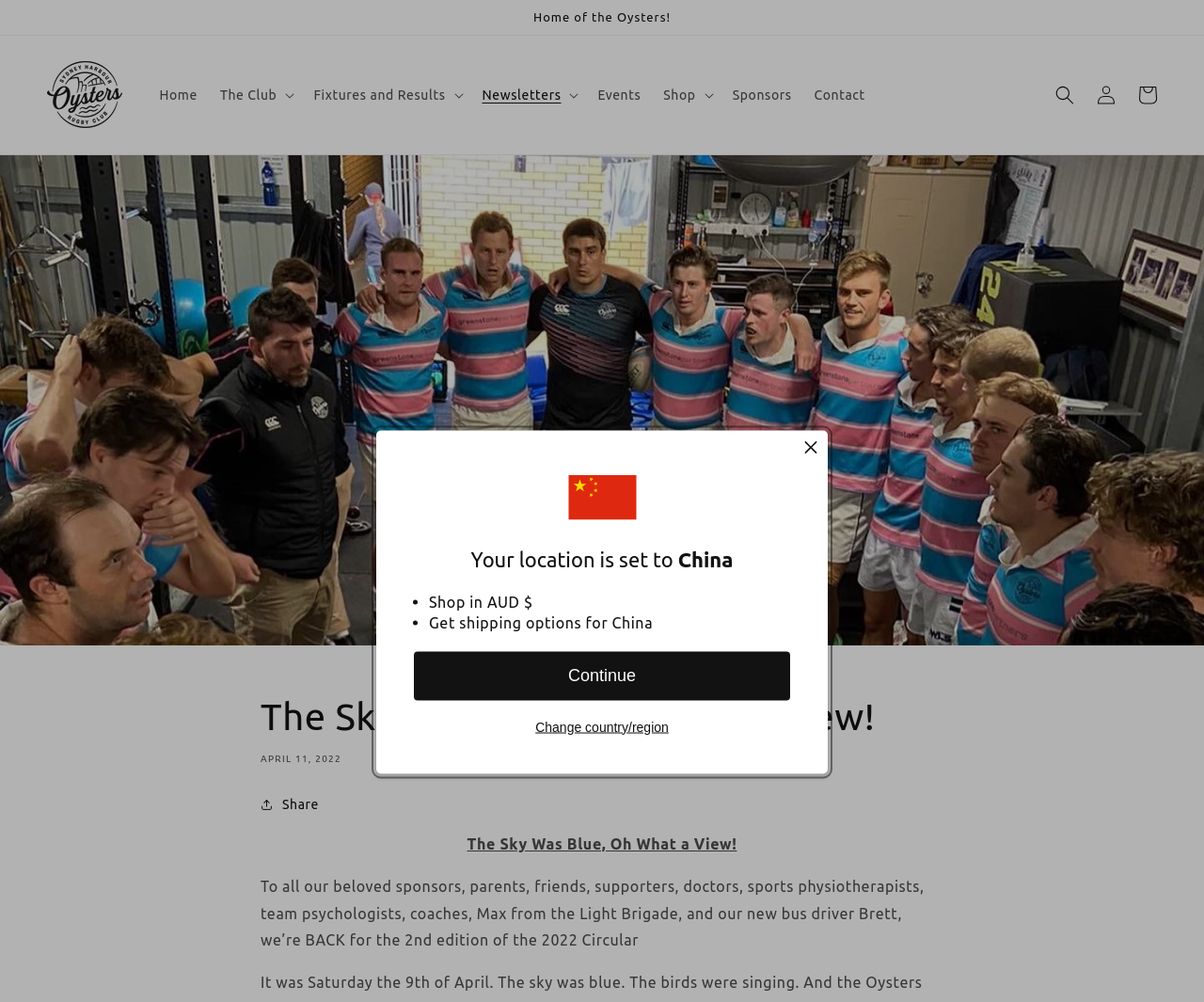Describe the entire webpage, focusing on both content and design.

The webpage appears to be the homepage of "Oysters Rugby" with a prominent announcement section at the top. The announcement section has a dismissible notification about the user's location being set to China, with options to continue, change the country/region, or get shipping options. Below this section, there is a heading that reads "Home of the Oysters!".

The top navigation menu has several links, including "Oysters Rugby", "Home", "The Club", "Fixtures and Results", "Newsletters", "Events", "Shop", "Sponsors", "Contact", and a search button. The search button has a popup dialog.

On the right side of the page, there is a login link and a cart link with an image.

The main content of the page appears to be an article with a heading that reads "The Sky Was Blue, Oh What a View!". The article has a timestamp of "APRIL 11, 2022" and a share button. The article text is a message of appreciation to various individuals and groups, including sponsors, parents, friends, and team staff.

There are a total of 5 buttons, 13 links, 2 images, and 11 static text elements on the page. The layout is organized, with clear headings and concise text.